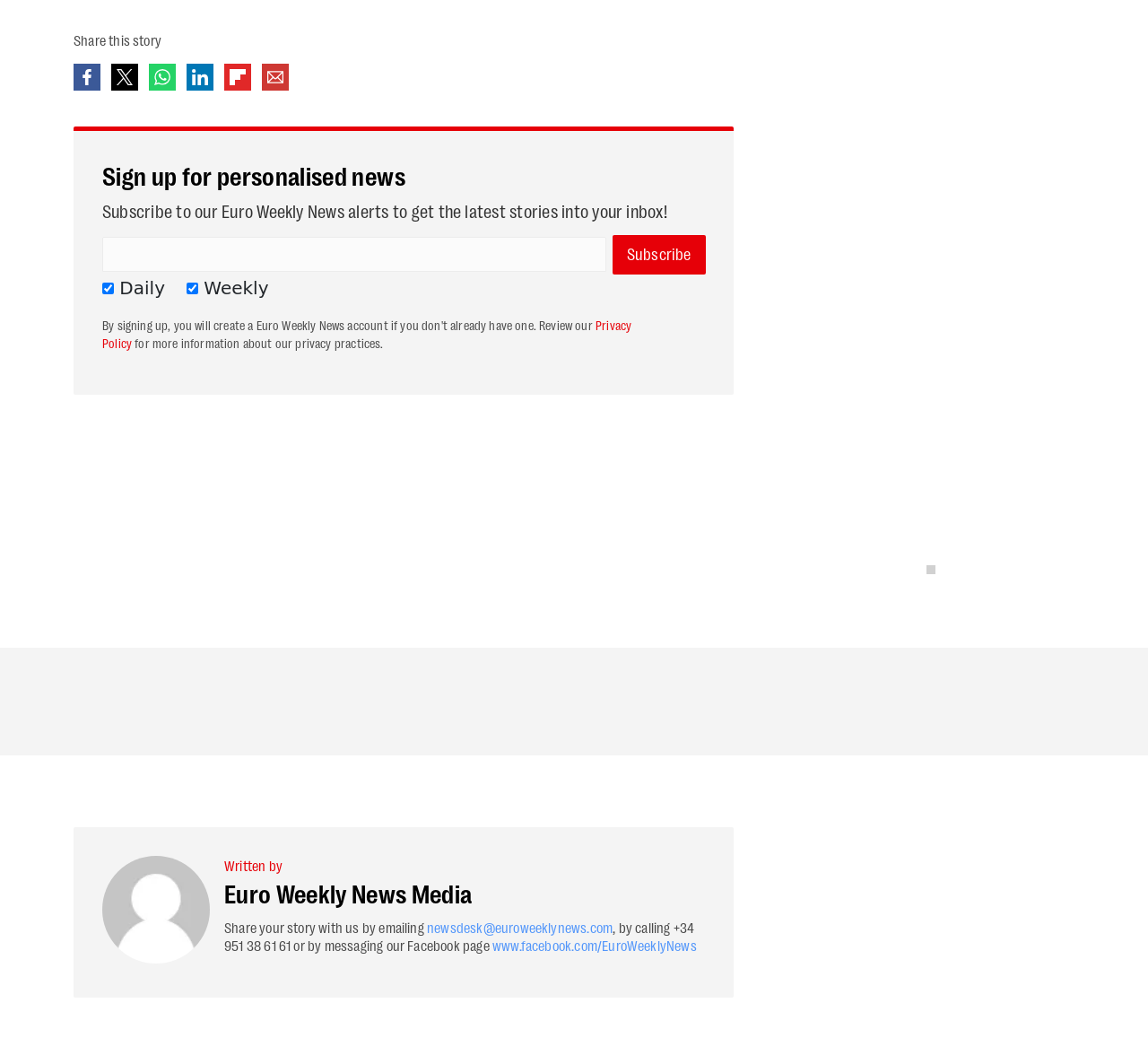Please locate the clickable area by providing the bounding box coordinates to follow this instruction: "Check Privacy Policy".

[0.089, 0.306, 0.55, 0.337]